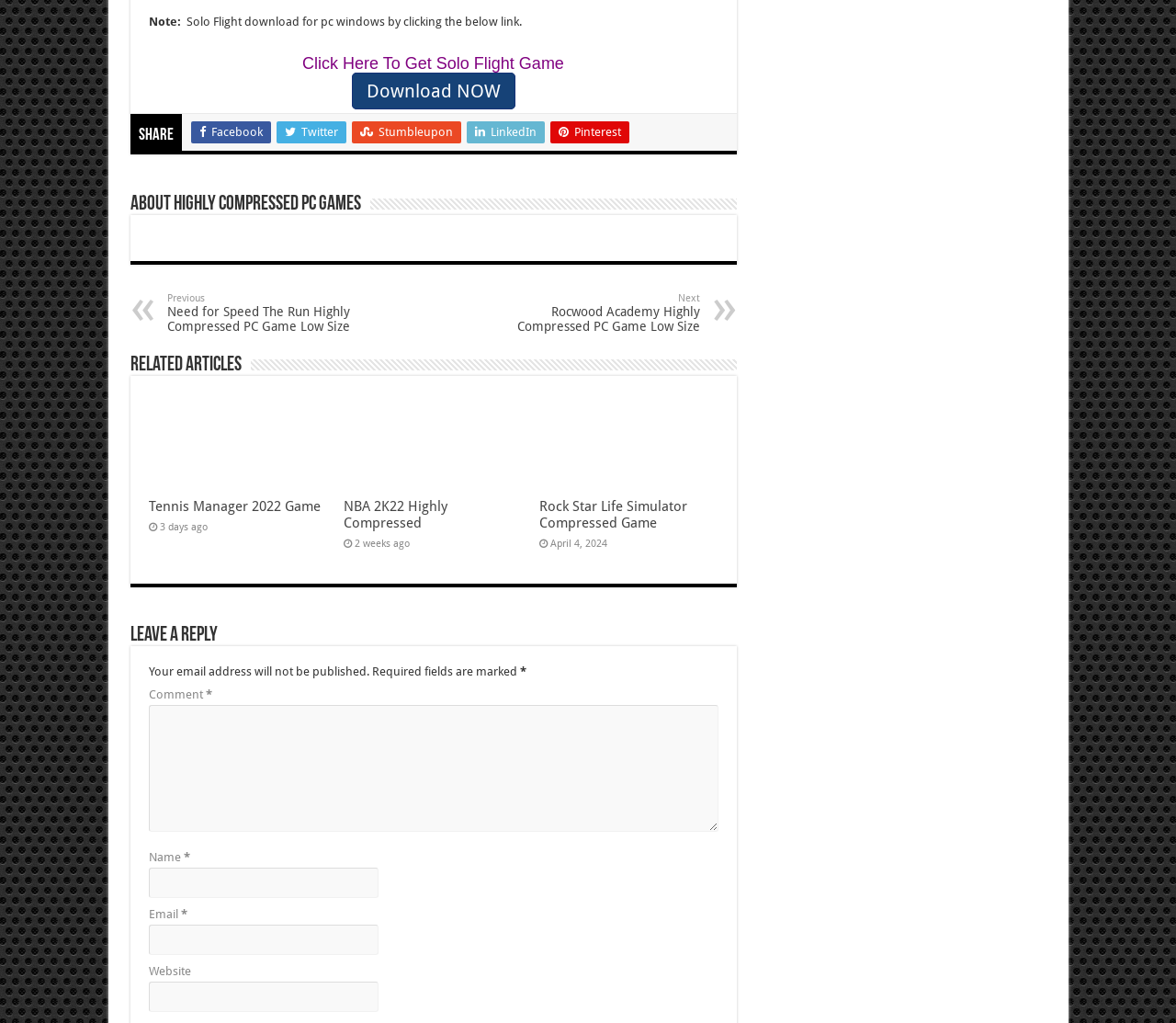Using the provided element description: "parent_node: Website name="url"", identify the bounding box coordinates. The coordinates should be four floats between 0 and 1 in the order [left, top, right, bottom].

[0.126, 0.96, 0.321, 0.989]